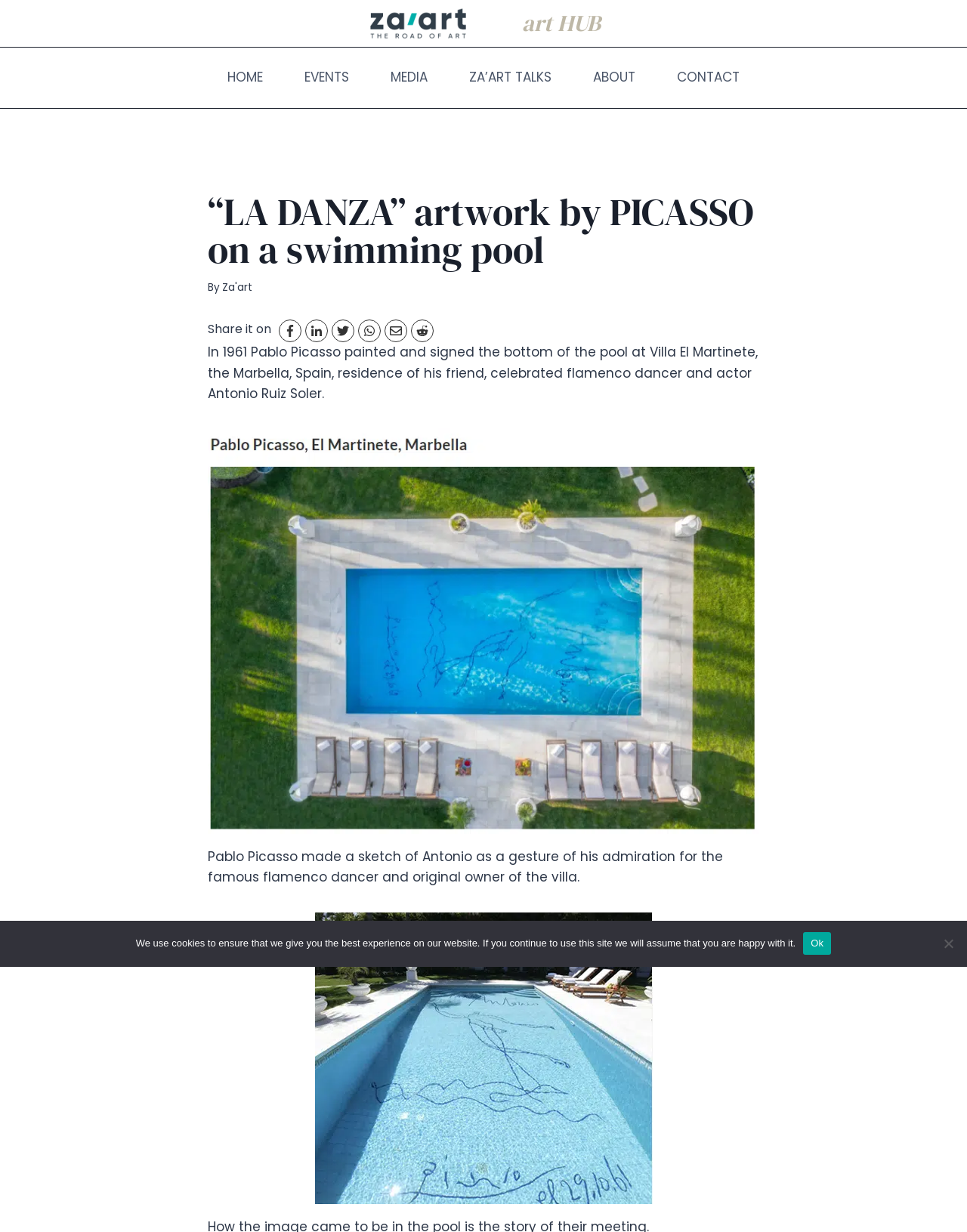How many social media links are available to share the content?
Refer to the screenshot and respond with a concise word or phrase.

6